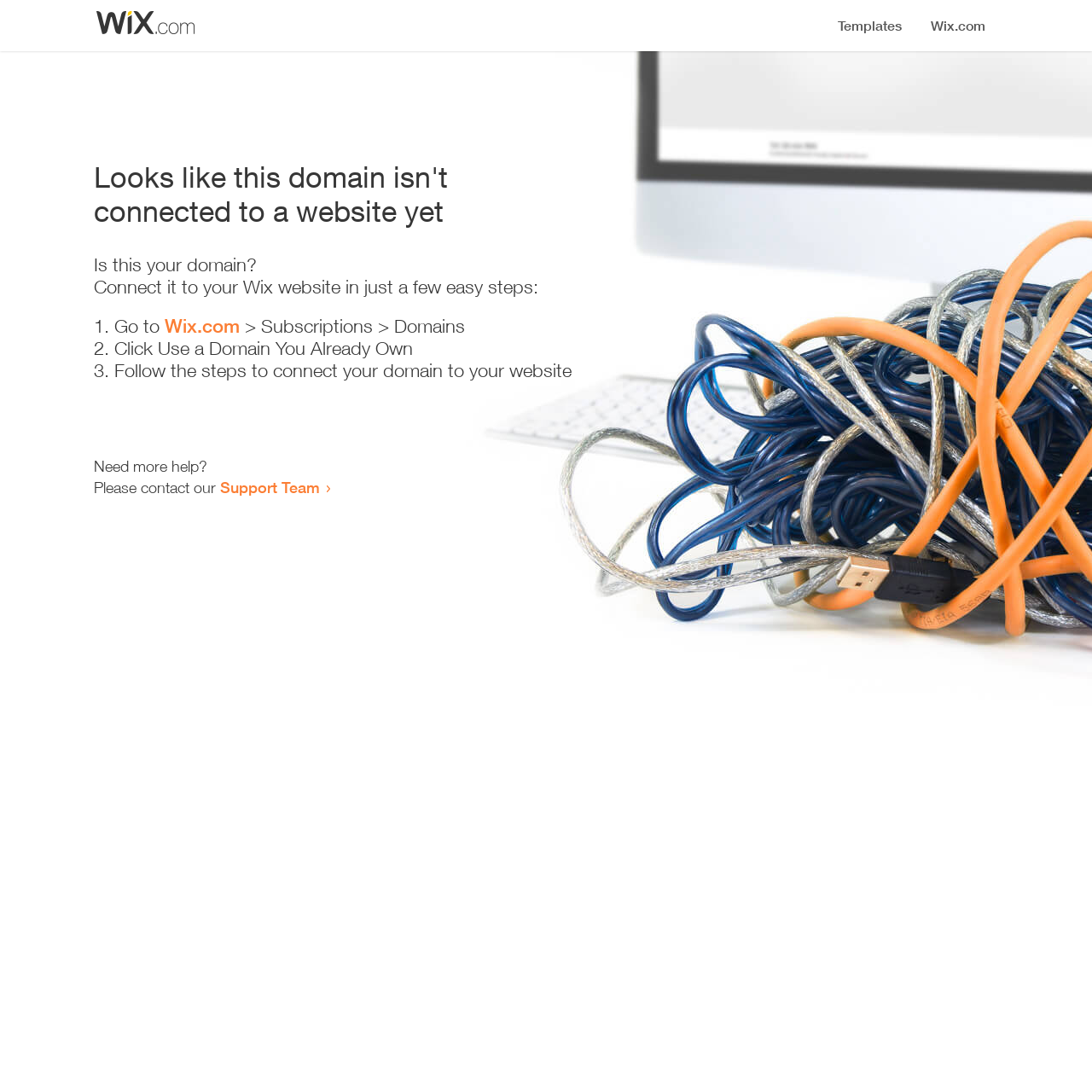Please determine the main heading text of this webpage.

Looks like this domain isn't
connected to a website yet